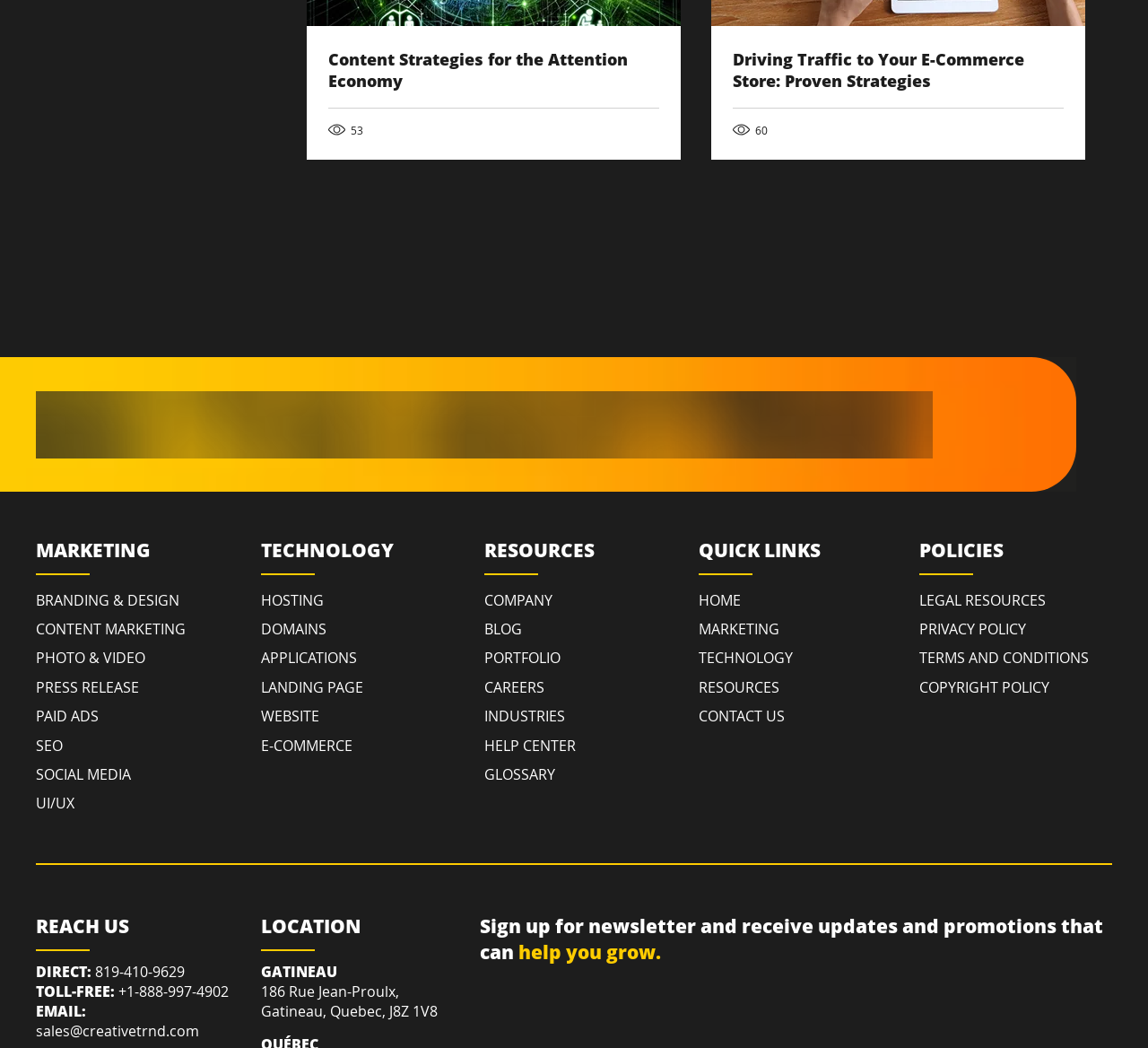Pinpoint the bounding box coordinates of the clickable area necessary to execute the following instruction: "Learn about 'HOSTING'". The coordinates should be given as four float numbers between 0 and 1, namely [left, top, right, bottom].

[0.228, 0.559, 0.399, 0.586]